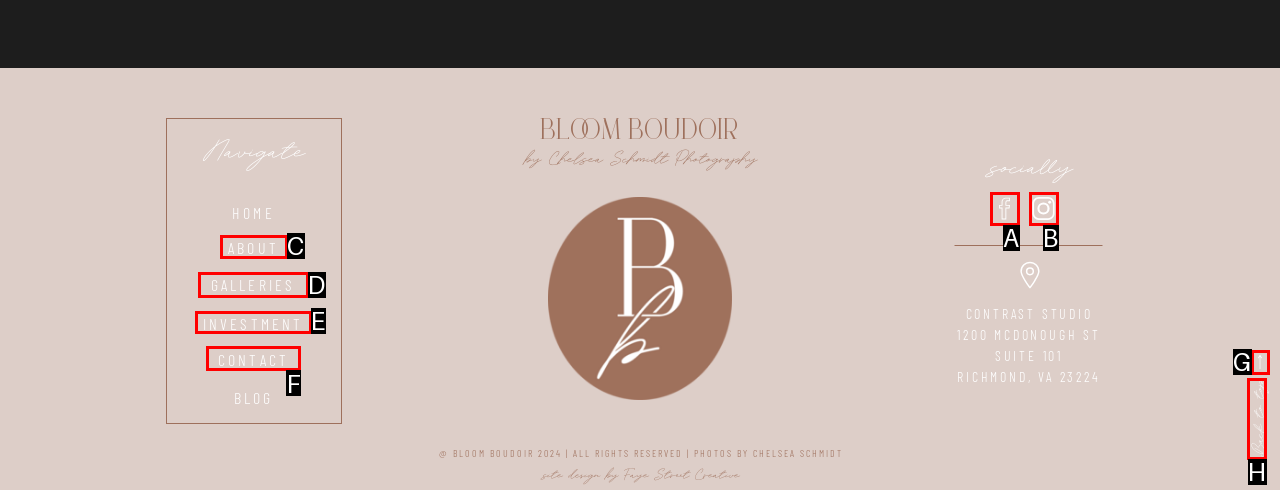Indicate which lettered UI element to click to fulfill the following task: check the 'CONTACT' page
Provide the letter of the correct option.

F